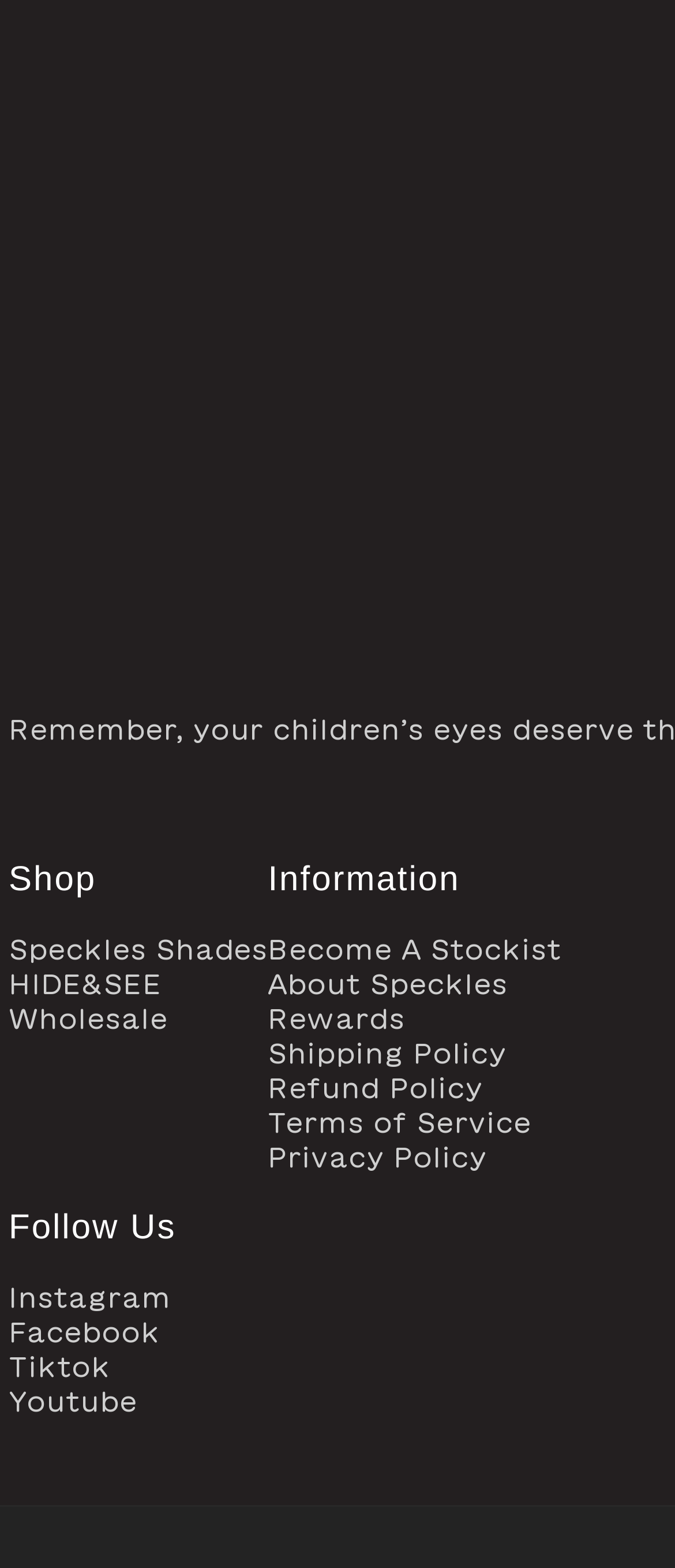Identify the bounding box coordinates of the clickable region necessary to fulfill the following instruction: "Follow on Instagram". The bounding box coordinates should be four float numbers between 0 and 1, i.e., [left, top, right, bottom].

[0.013, 0.817, 0.254, 0.839]